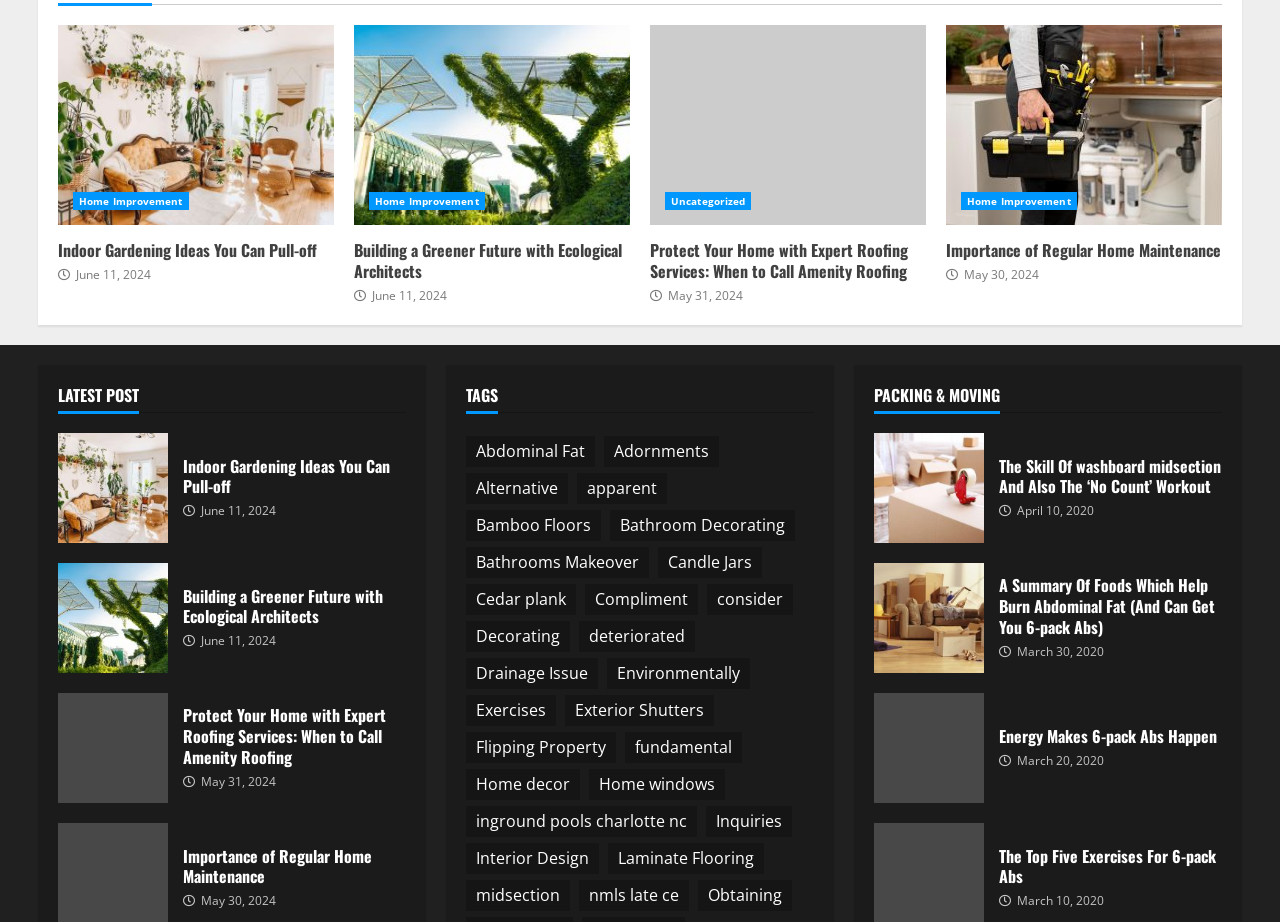Determine the bounding box coordinates for the area that should be clicked to carry out the following instruction: "click on 'The Skill Of washboard midsection And Also The ‘No Count’ Workout' article".

[0.683, 0.47, 0.769, 0.589]